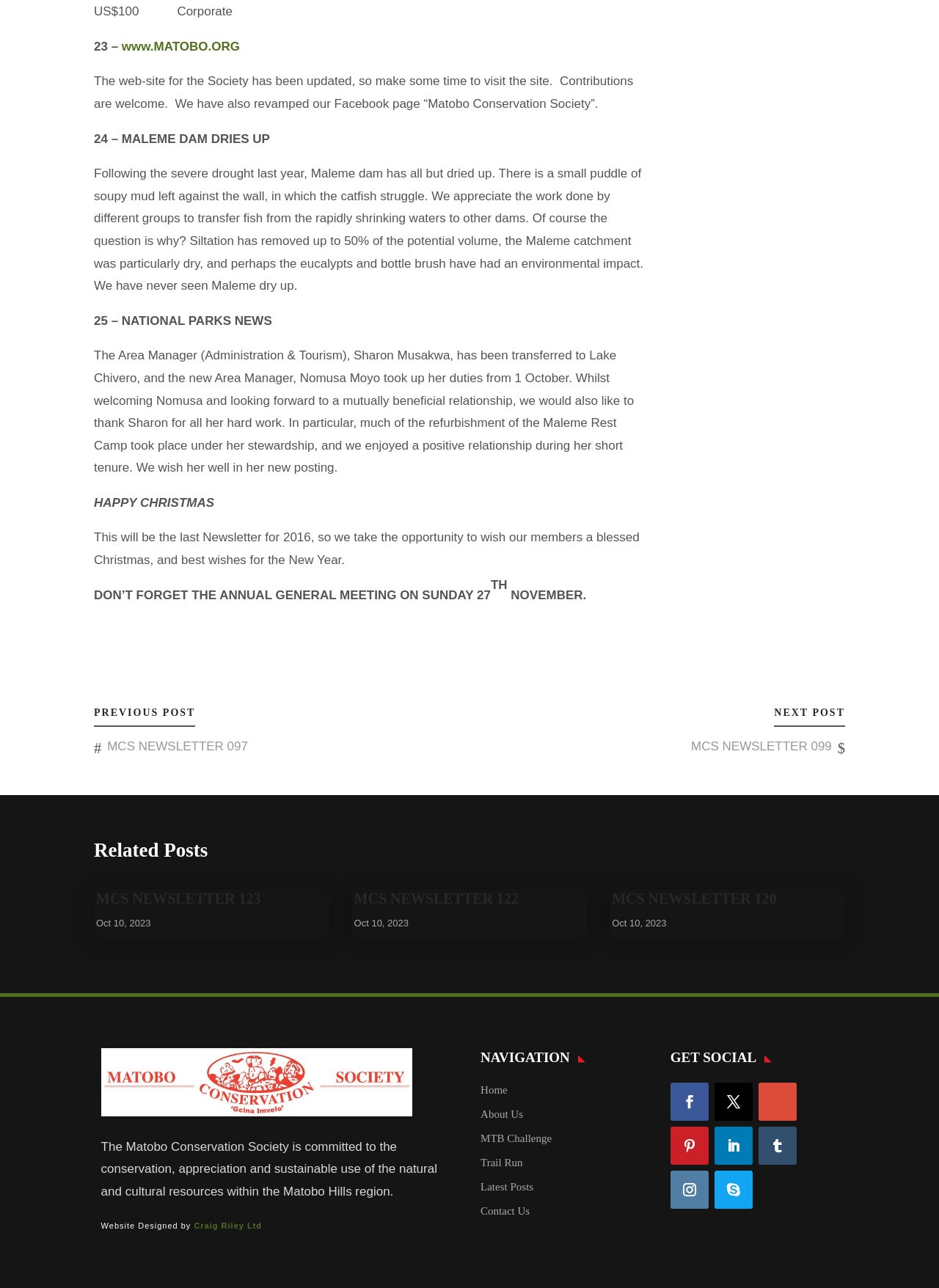Determine the bounding box for the UI element that matches this description: "MTB Challenge".

[0.512, 0.879, 0.588, 0.888]